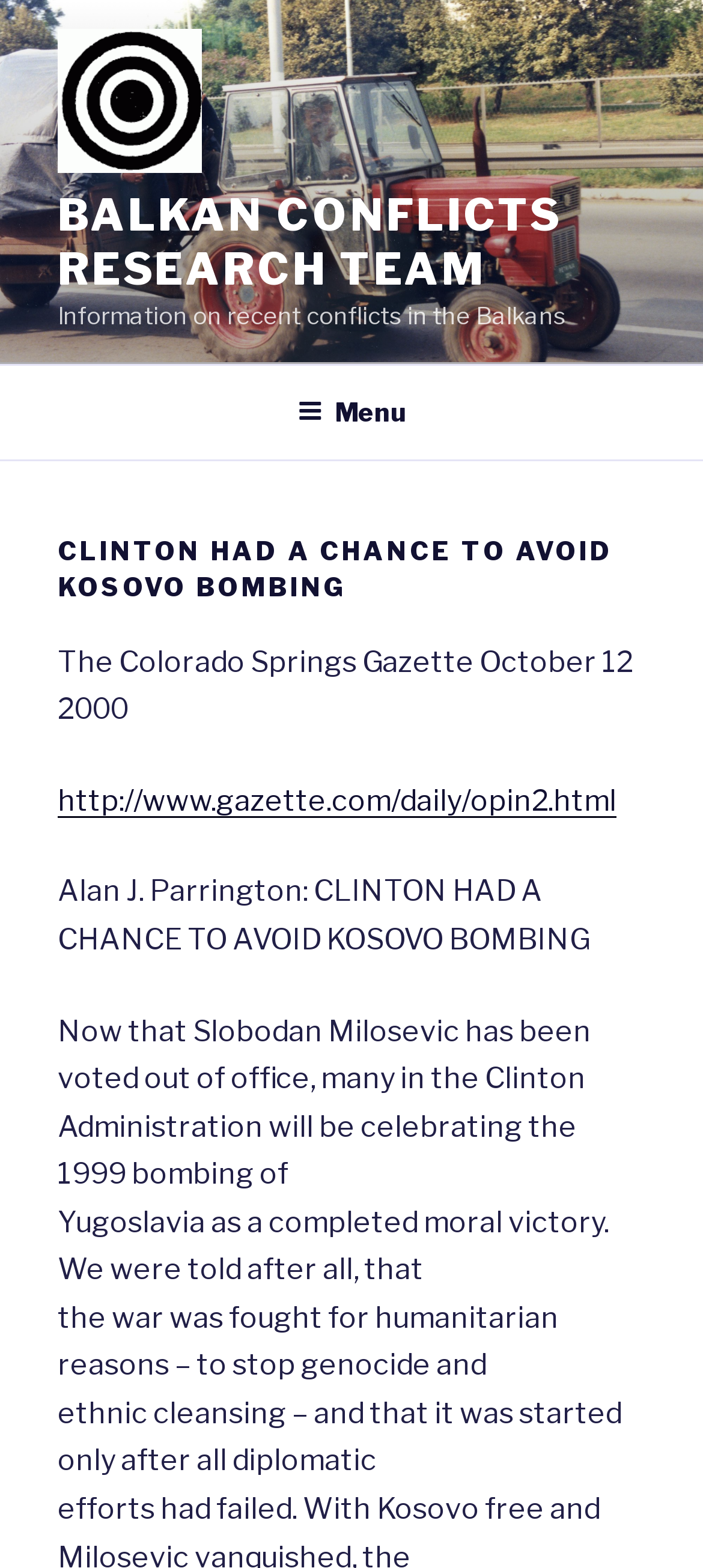Who was voted out of office?
Carefully analyze the image and provide a thorough answer to the question.

The article mentions that Slobodan Milosevic has been voted out of office, as stated in the text 'Now that Slobodan Milosevic has been voted out of office, many'.